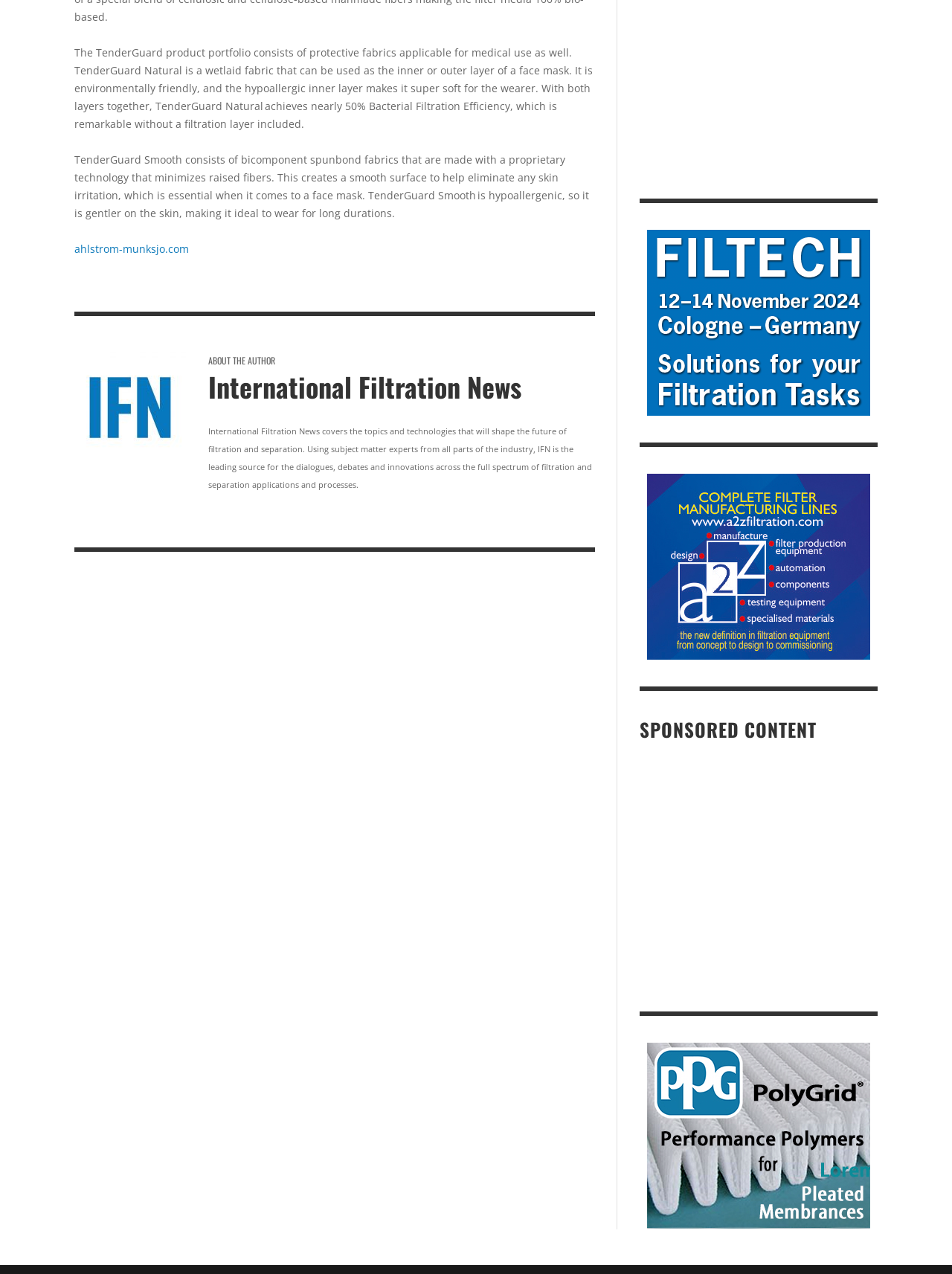Please respond to the question using a single word or phrase:
What is the topic of International Filtration News?

filtration and separation